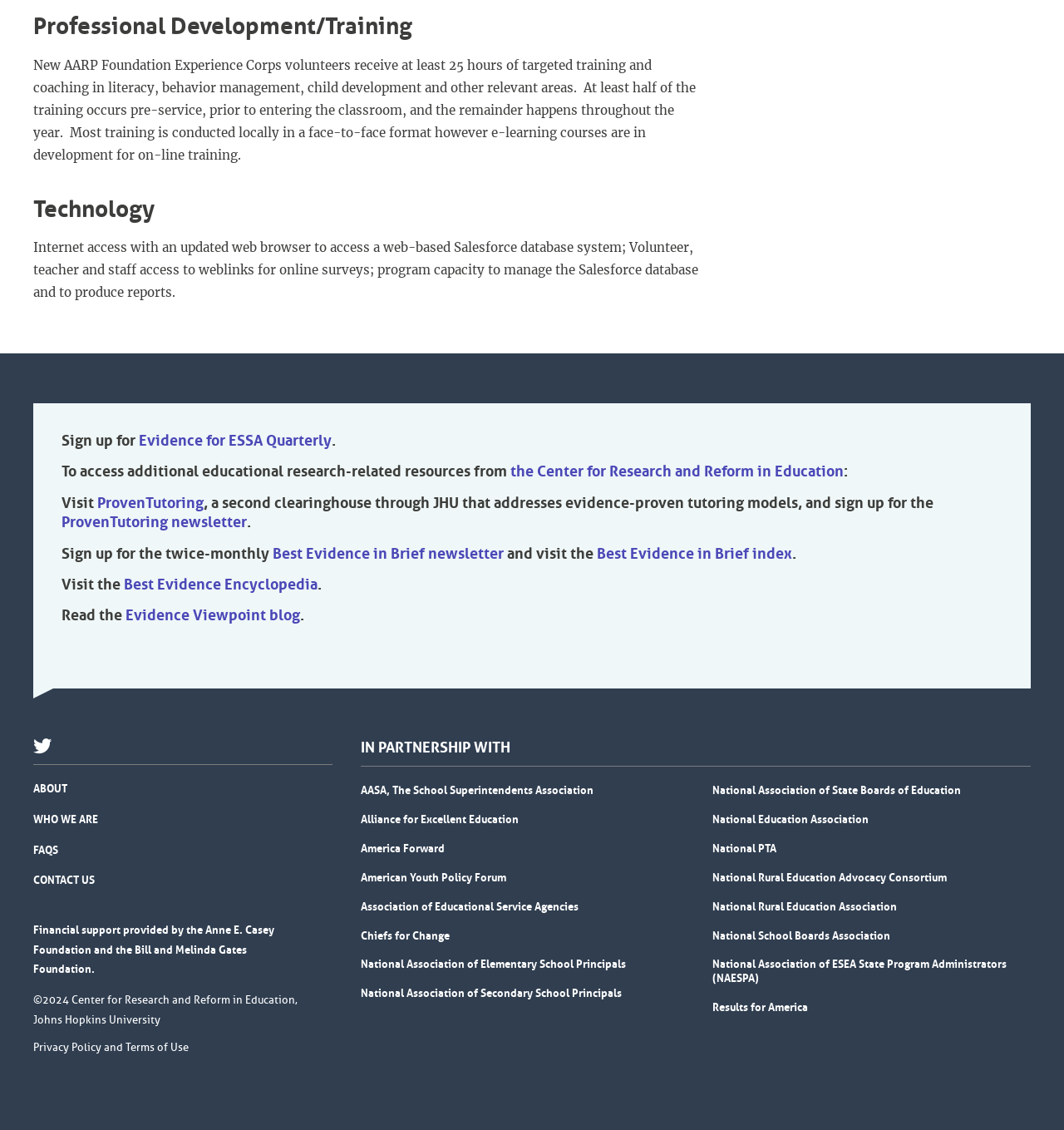Please determine the bounding box coordinates of the element to click in order to execute the following instruction: "Read the Evidence Viewpoint blog". The coordinates should be four float numbers between 0 and 1, specified as [left, top, right, bottom].

[0.118, 0.537, 0.282, 0.554]